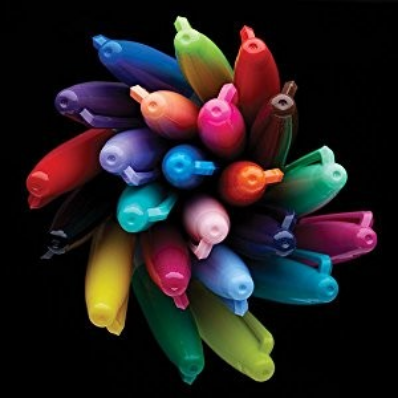Refer to the screenshot and answer the following question in detail:
What is the direction of the tips of the Sharpie markers?

The caption states that the tips of the markers, all facing outward, emphasize their iconic design, inviting creativity and expression.